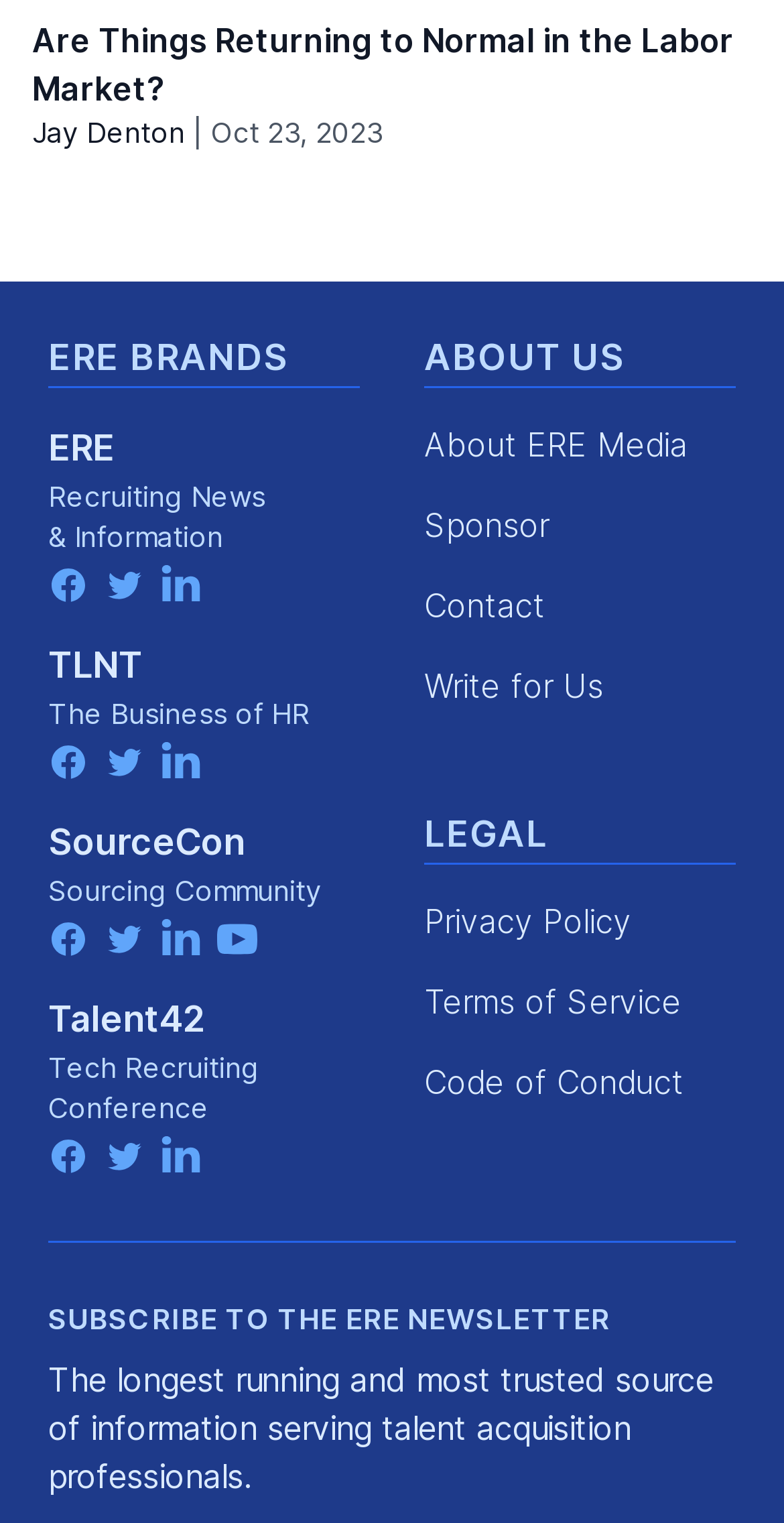Pinpoint the bounding box coordinates of the element that must be clicked to accomplish the following instruction: "Visit the ERE website". The coordinates should be in the format of four float numbers between 0 and 1, i.e., [left, top, right, bottom].

[0.062, 0.279, 0.146, 0.307]